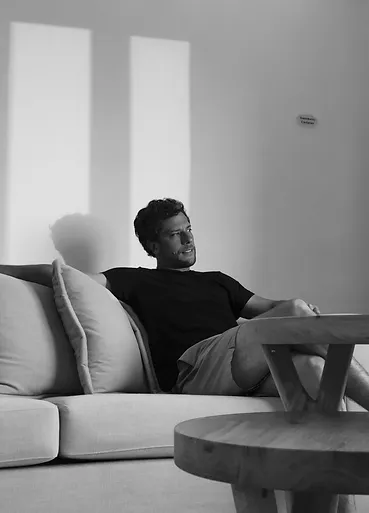Offer a detailed account of the various components present in the image.

This poignant black-and-white image features a thoughtful man lounging comfortably on a soft, minimalist sofa. The casual setting is enhanced by the presence of a wooden coffee table, adding a touch of warmth to the space. Sunlight pours in from a nearby window, casting subtle shadows that dance across the wall and add depth to the scene. The man's relaxed posture, combined with a contemplative expression, evokes a sense of introspection, creating a serene atmosphere. Overall, the composition reflects a harmonious blend of comfort and tranquility, emblematic of a peaceful moment of reflection.